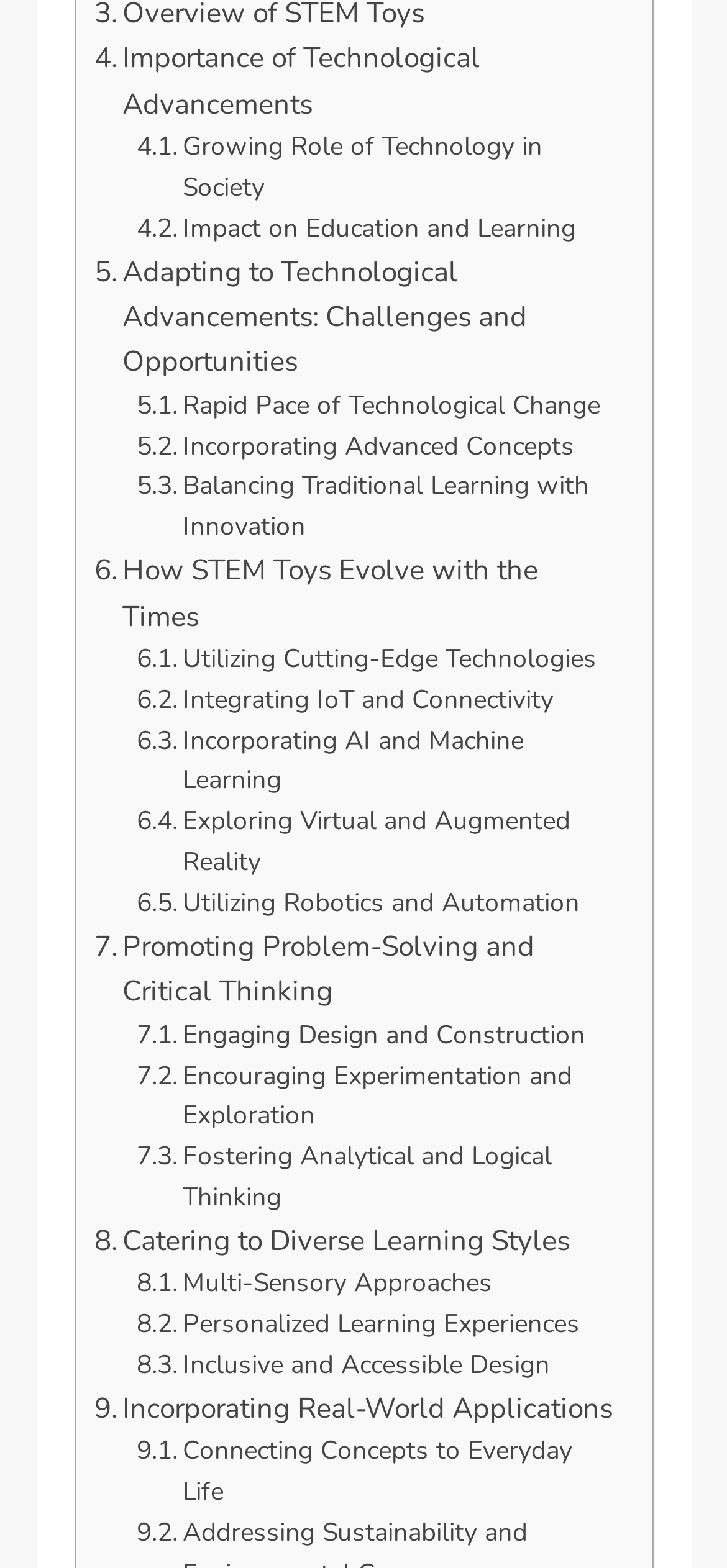Identify the bounding box coordinates of the region I need to click to complete this instruction: "Click on the link about the importance of technological advancements".

[0.129, 0.023, 0.845, 0.081]